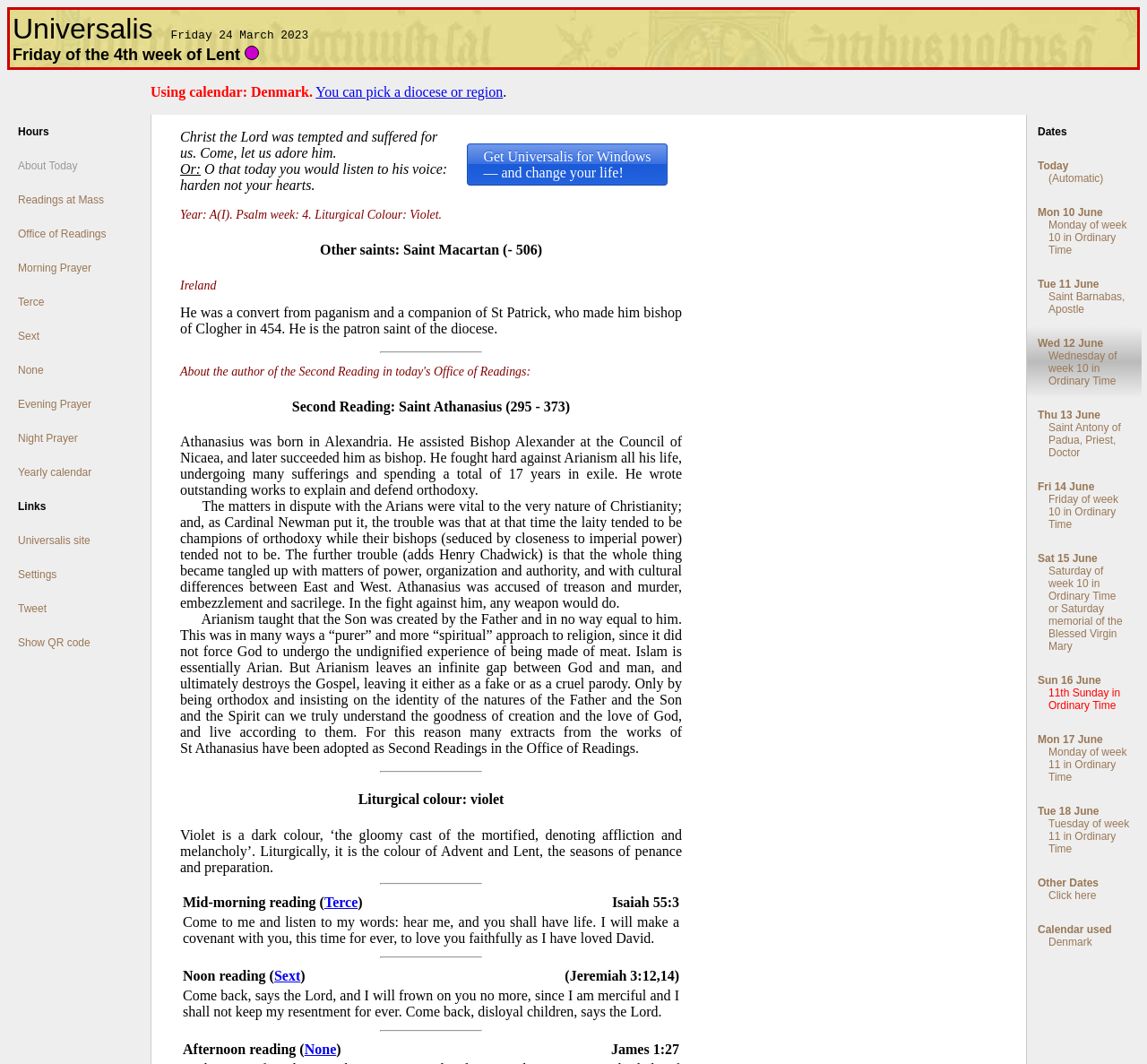Generate a comprehensive description of the webpage content.

The webpage is titled "Universalis: Today" and appears to be a daily devotional or liturgical calendar page. At the top, there is a link to "Universalis" and a heading that displays the current date, "Friday 24 March 2023". Below this, there is a section that indicates the day of the week, "Friday of the 4th week of Lent", and a note about the calendar being used, "Using calendar: Denmark."

The main content of the page is divided into several sections. The first section is titled "Hours" and lists various prayer times, including "Readings at Mass", "Office of Readings", "Morning Prayer", and others. Each of these is a link that likely leads to more information or scripture readings.

The next section is titled "Links" and contains links to other related pages, such as the "Universalis site", "Settings", and "Tweet". There is also a link to "Show QR code" and another link with no text.

Below this, there is a section that appears to be a daily devotional or meditation. It includes a quote, "Christ the Lord was tempted and suffered for us. Come, let us adore him." and a brief reflection or prayer.

The next section is titled "Other saints" and highlights Saint Macartan, a bishop from Ireland. There is a brief biography and a note about his feast day.

Following this, there is a section titled "Second Reading" that features a passage about Saint Athanasius, a bishop from Alexandria. The passage discusses his life and teachings, and there is a brief reflection on the importance of orthodoxy.

The page also includes several tables that display scripture readings for the day, including mid-morning, noon, and afternoon readings. Each table has links to the relevant scripture passages.

At the bottom of the page, there is a section titled "Dates" that displays a calendar of upcoming dates, including feast days and saints' days. Each date is a link that likely leads to more information or scripture readings.

Overall, the webpage appears to be a daily devotional or liturgical calendar page that provides scripture readings, reflections, and information about saints and feast days.